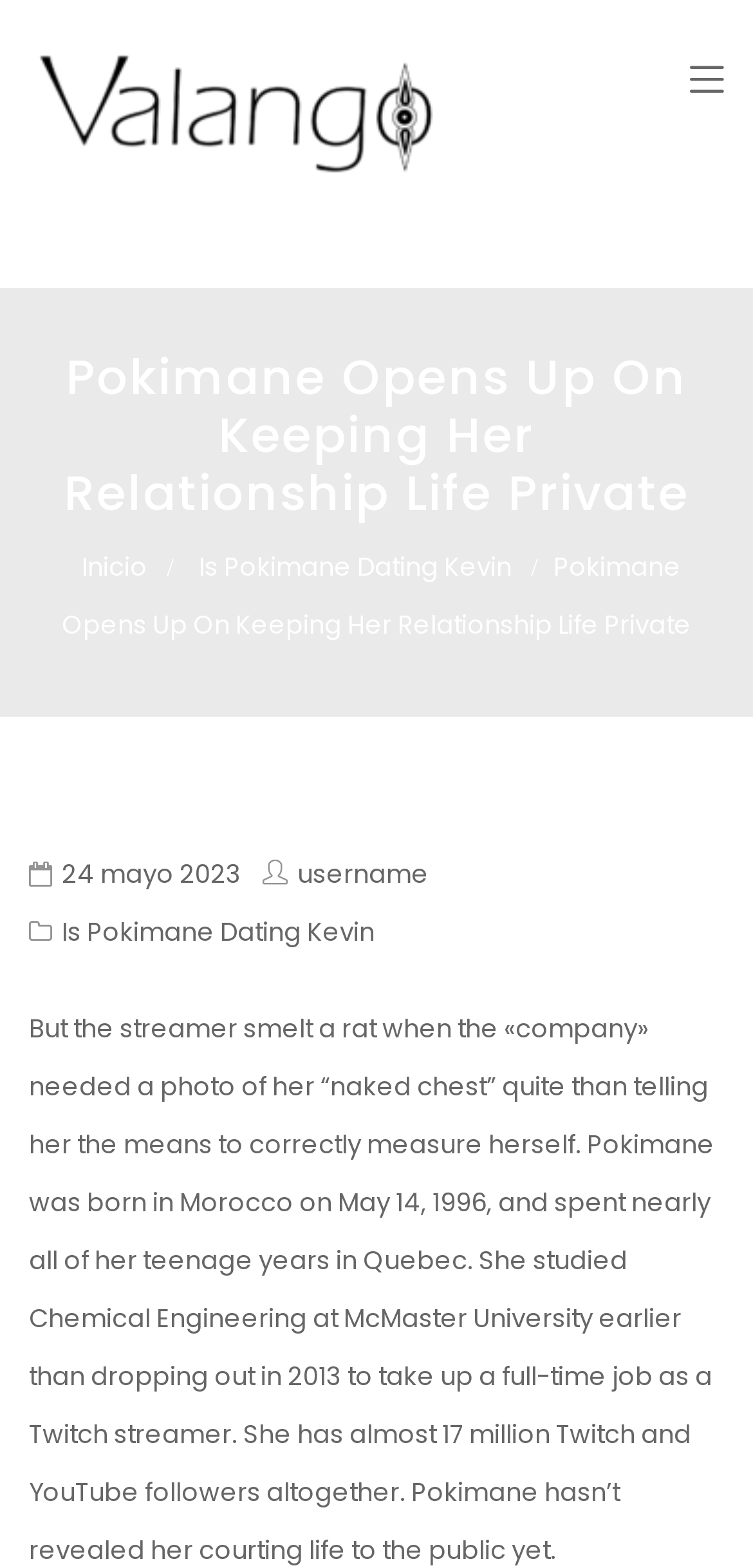Identify the bounding box coordinates of the area that should be clicked in order to complete the given instruction: "Read the article 'Pokimane Opens Up On Keeping Her Relationship Life Private'". The bounding box coordinates should be four float numbers between 0 and 1, i.e., [left, top, right, bottom].

[0.079, 0.223, 0.921, 0.334]